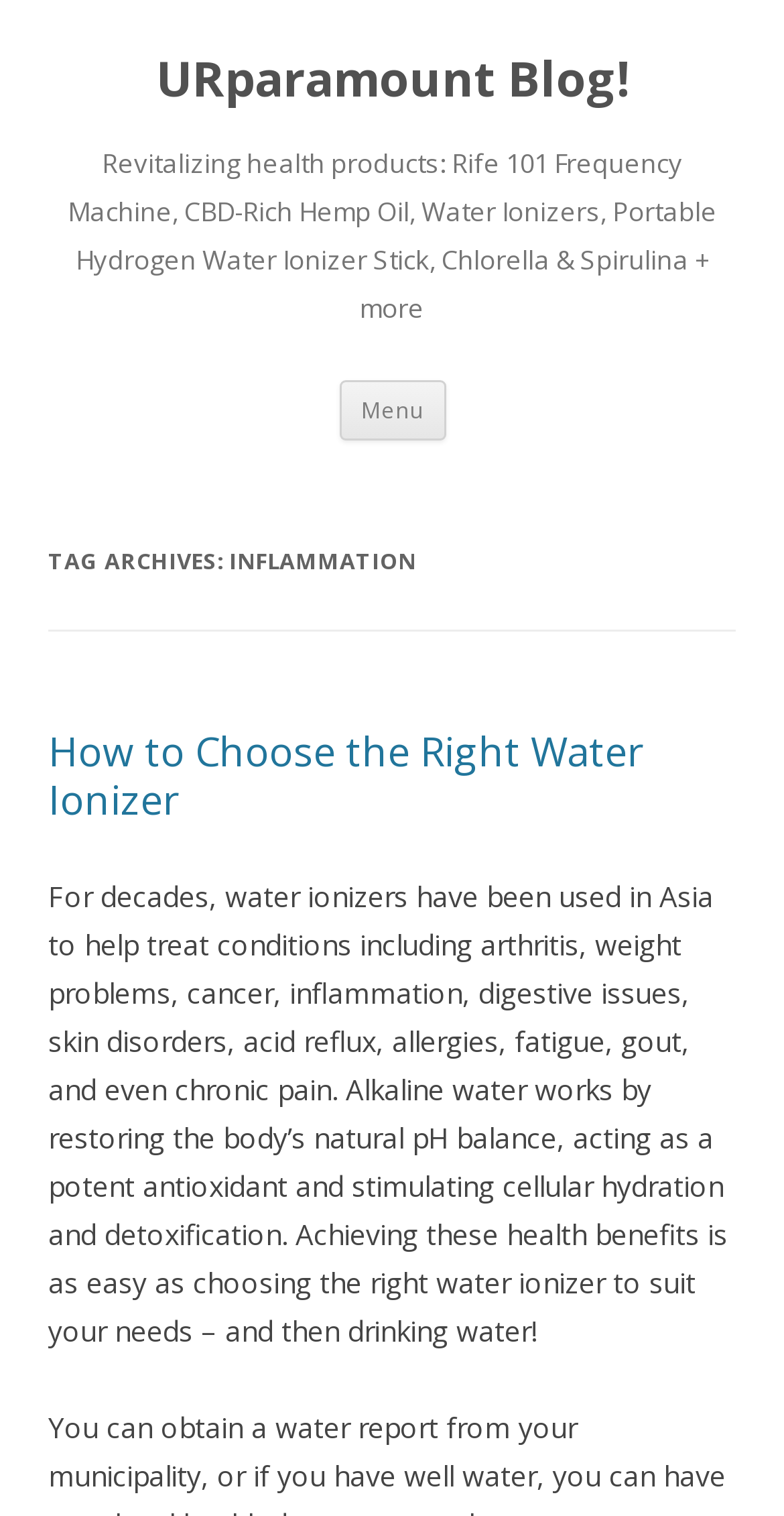Elaborate on the different components and information displayed on the webpage.

The webpage is about the URparamount Blog, specifically focusing on the topic of inflammation. At the top, there is a heading with the blog's name, "URparamount Blog!", which is also a link. Below it, there is a longer heading that lists various health products related to revitalizing health.

To the right of the top heading, there is a button labeled "Menu". Next to it, there is a link that says "Skip to content". 

Below the top section, there is a header area with a heading that says "TAG ARCHIVES: INFLAMMATION". Underneath it, there is another heading that says "How to Choose the Right Water Ionizer", which is also a link. 

Below the heading, there is a block of text that discusses the benefits of water ionizers in treating various health conditions, including inflammation. The text explains how alkaline water can help restore the body's natural pH balance, act as an antioxidant, and stimulate cellular hydration and detoxification. It also mentions the importance of choosing the right water ionizer to achieve these health benefits.